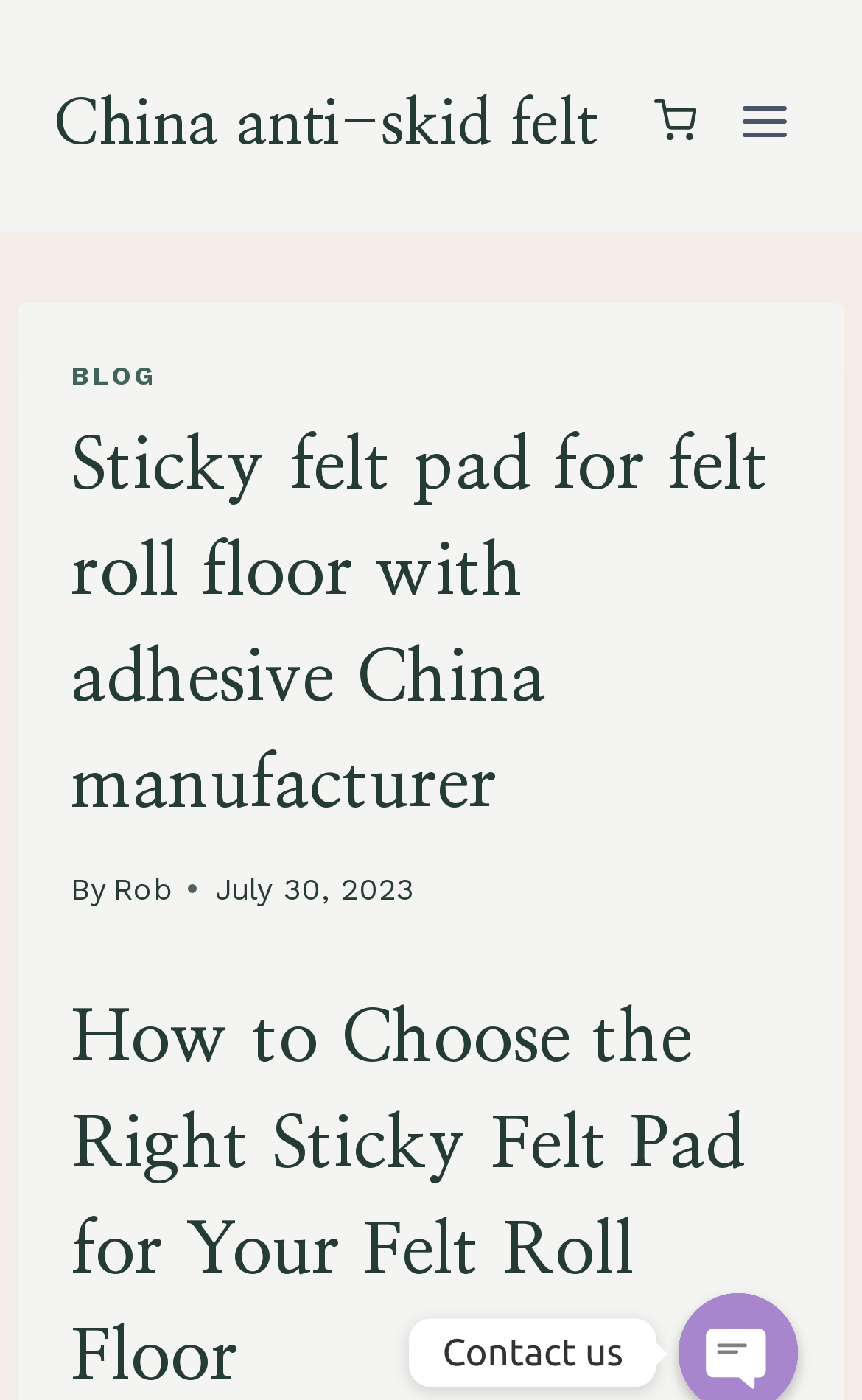Locate the bounding box of the UI element described by: "Rob" in the given webpage screenshot.

[0.131, 0.621, 0.198, 0.647]